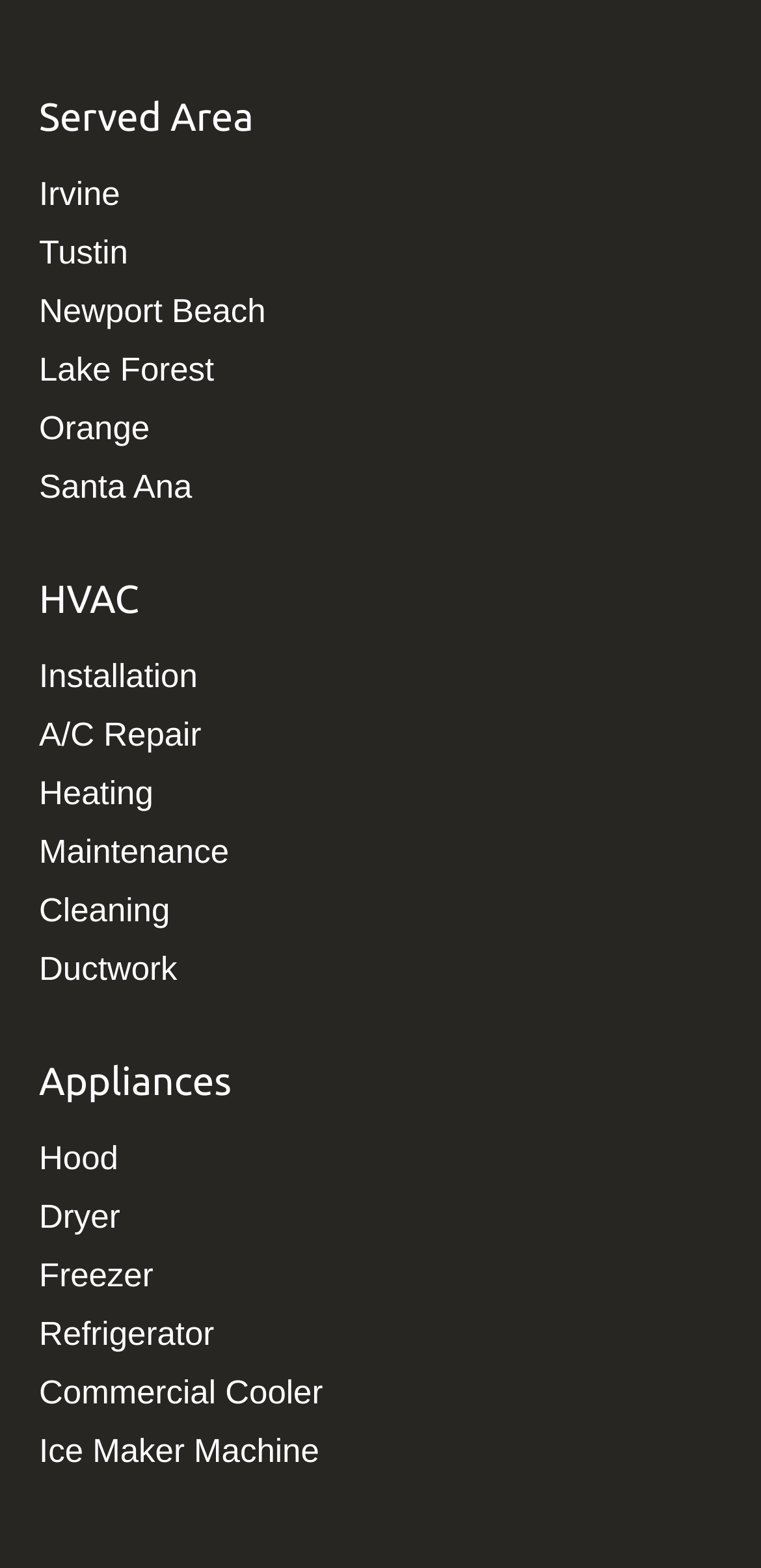Determine the coordinates of the bounding box for the clickable area needed to execute this instruction: "View Refrigerator".

[0.051, 0.839, 0.424, 0.864]